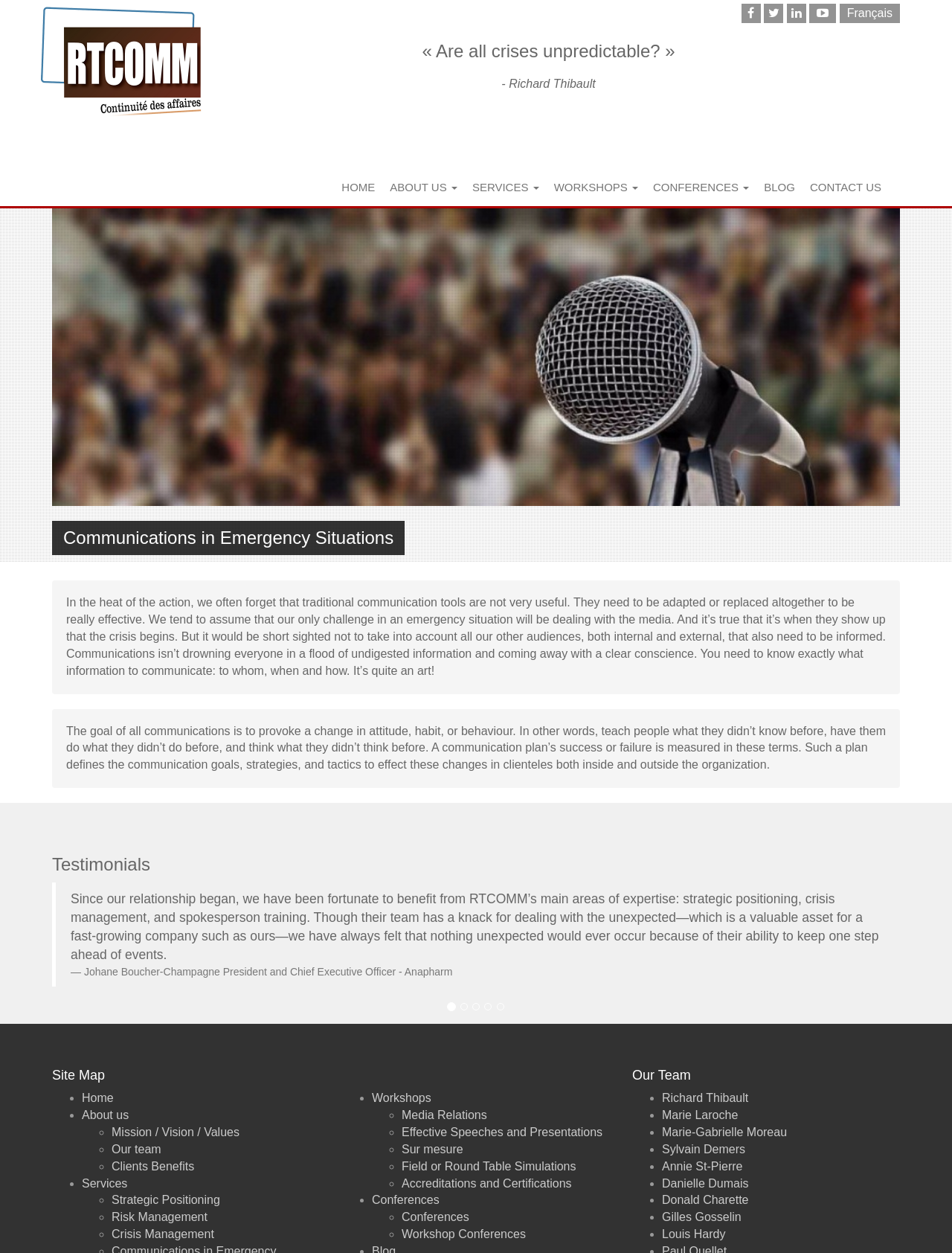Articulate a complete and detailed caption of the webpage elements.

The webpage is about Communications in Emergency Situations, specifically highlighting the importance of effective communication during crises. At the top right corner, there are five social media links represented by icons. Next to them is a link to switch the language to French. On the top left, there is a logo of RTCOMM, a company that specializes in strategic positioning, crisis management, and spokesperson training.

Below the logo, there is a navigation menu with links to different sections of the website, including Home, About Us, Services, Workshops, Conferences, Blog, and Contact Us. 

The main content of the webpage is divided into three sections. The first section has a heading "Communications in Emergency Situations" and discusses the importance of adapting traditional communication tools during emergencies. It highlights the need to consider all audiences, both internal and external, and to communicate the right information at the right time.

The second section is a testimonial from a client, Anapharm, praising RTCOMM's expertise in strategic positioning, crisis management, and spokesperson training.

The third section is a site map, which lists the different pages and sections of the website, including About Us, Services, Workshops, Conferences, and Our Team. Each of these sections has sub-links to more specific pages, such as Mission/Vision/Values, Our Team, Strategic Positioning, Risk Management, Crisis Management, Media Relations, and Effective Speeches and Presentations.

At the bottom of the page, there are links to the Our Team section, which lists the company's team members, including Richard Thibault, Marie Laroche, Marie-Gabrielle Moreau, Sylvain Demers, and Annie St-Pierre.